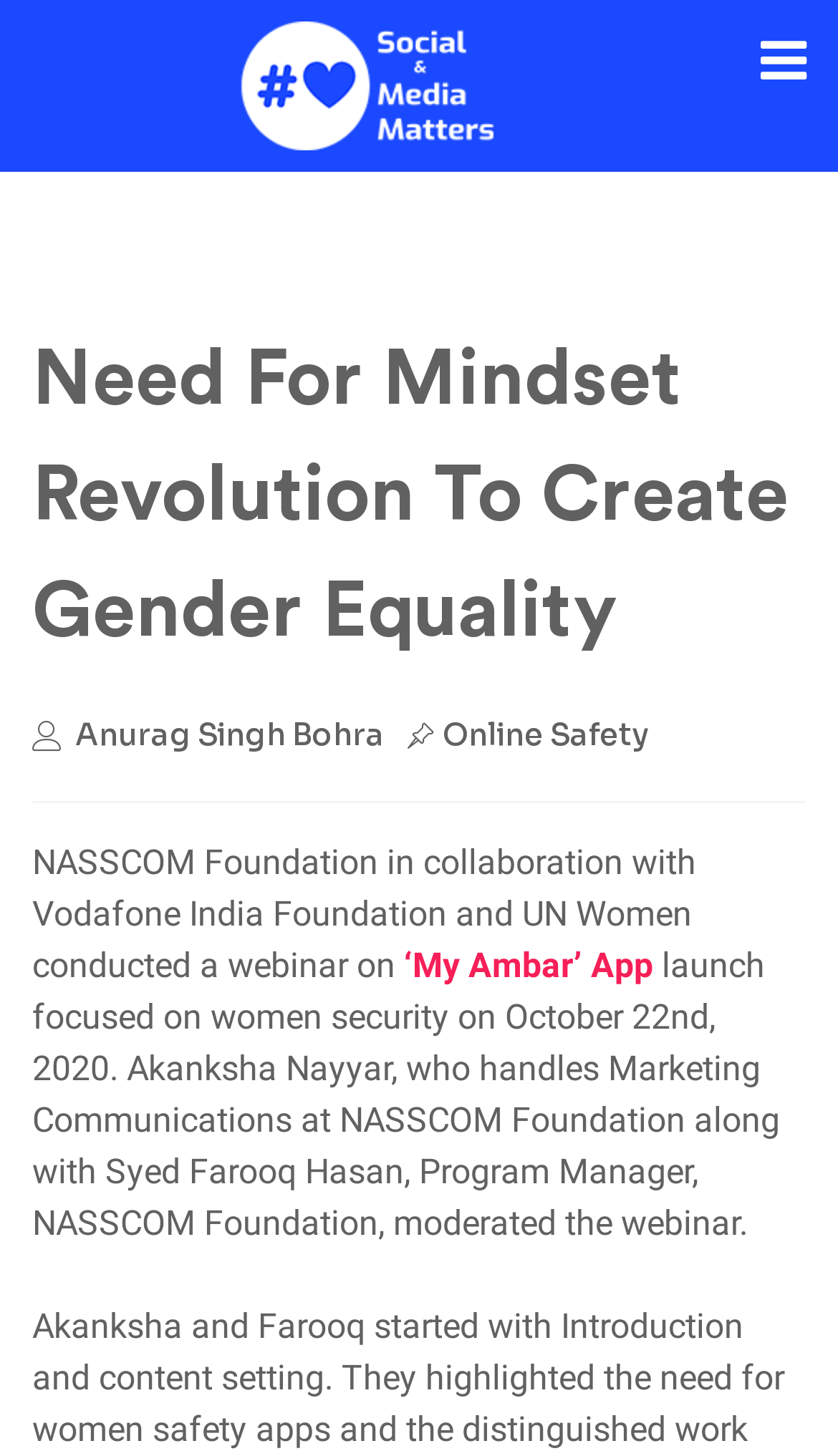Provide an in-depth caption for the elements present on the webpage.

The webpage is focused on the topic of women's safety and gender equality. At the top left, there is a heading that reads "Need For Mindset Revolution To Create Gender Equality". Below this heading, there is a generic text that indicates the author's name, "Written by Anurag Singh Bohra". Next to it, there is a category label "Online Safety" with a linked icon.

The main content of the webpage starts with a paragraph of text that describes a webinar conducted by NASSCOM Foundation in collaboration with Vodafone India Foundation and UN Women. This text is positioned at the top center of the page. Below this text, there is a link to the 'My Ambar' App, which is an initiative focused on women's security. 

On the top right, there is a navigation link and a social media link with an image, labeled "Social Media Matters". The image and link are positioned close to the top edge of the page. Overall, the webpage has a simple layout with a clear focus on the topic of women's safety and gender equality.